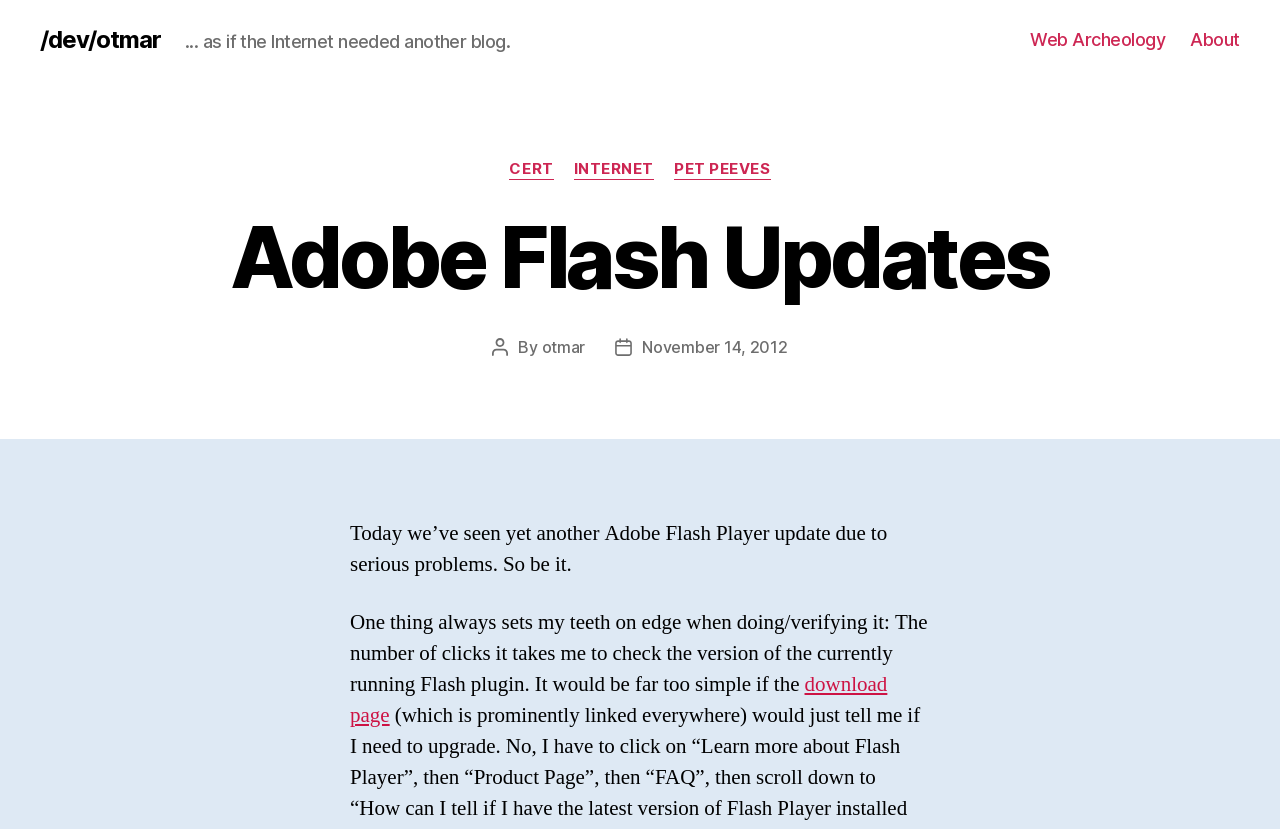Given the webpage screenshot, identify the bounding box of the UI element that matches this description: "November 14, 2012".

[0.502, 0.407, 0.615, 0.431]